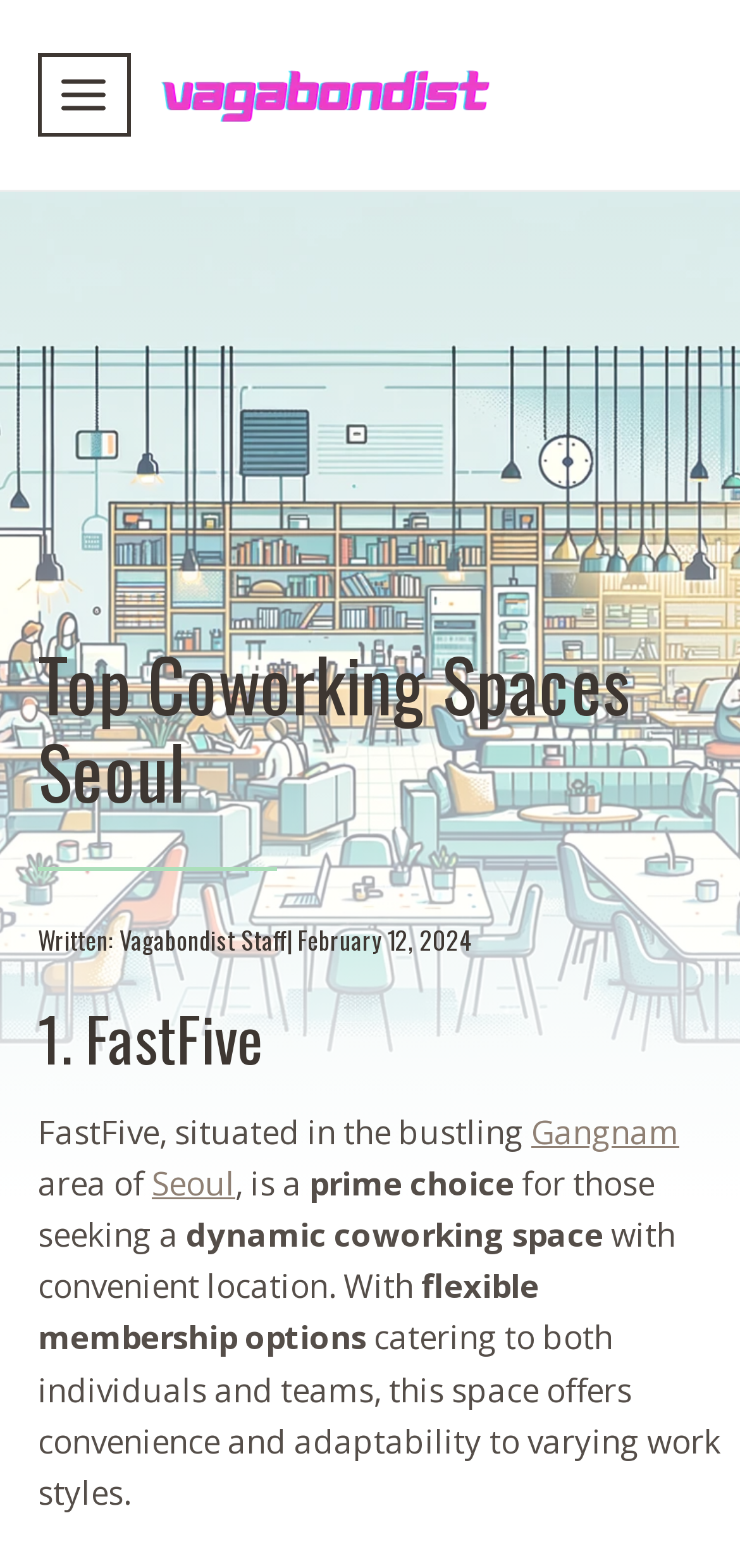Locate the bounding box of the UI element based on this description: "Vagabondist Staff". Provide four float numbers between 0 and 1 as [left, top, right, bottom].

[0.162, 0.587, 0.387, 0.611]